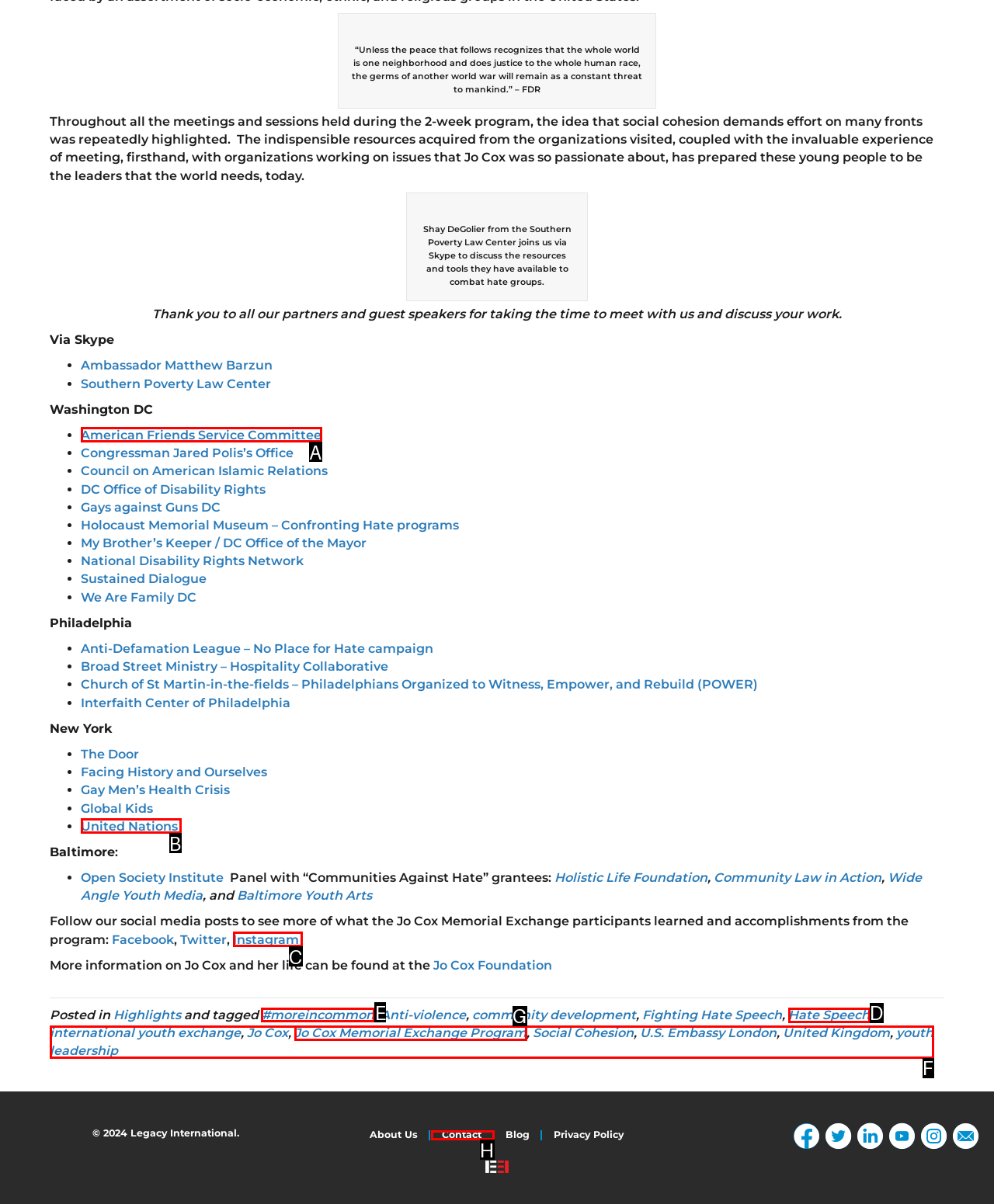Determine which UI element you should click to perform the task: Check the post tagged with #moreincommon
Provide the letter of the correct option from the given choices directly.

E